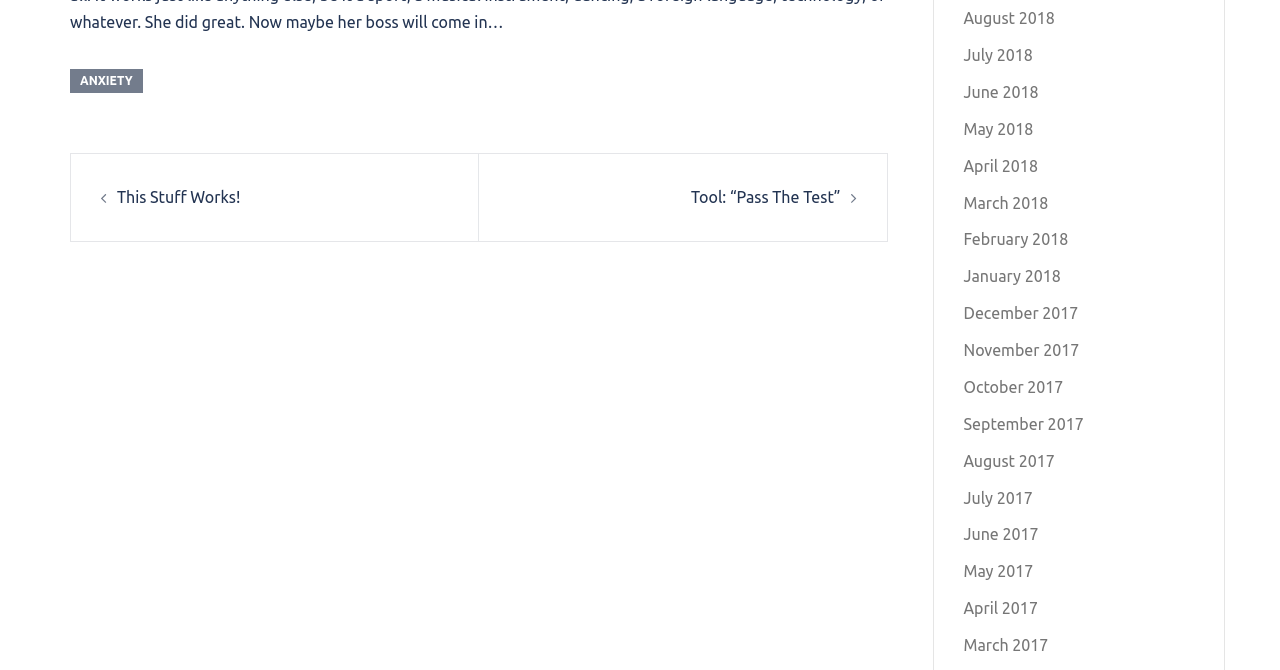From the given element description: "This Stuff Works!", find the bounding box for the UI element. Provide the coordinates as four float numbers between 0 and 1, in the order [left, top, right, bottom].

[0.091, 0.28, 0.188, 0.307]